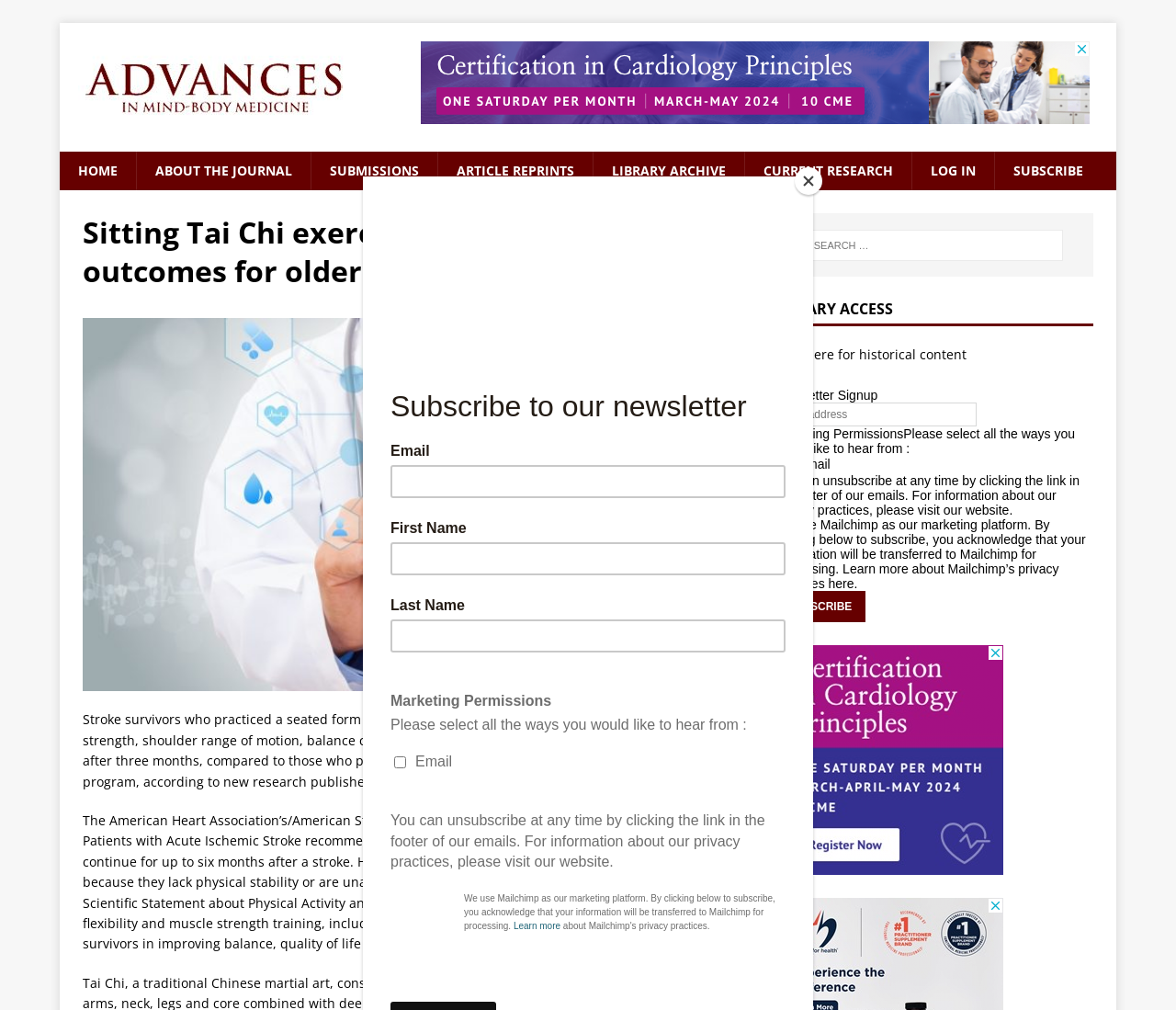Provide a brief response to the question using a single word or phrase: 
What is the recommended timeframe for stroke rehabilitation?

Within 7 days to 6 months